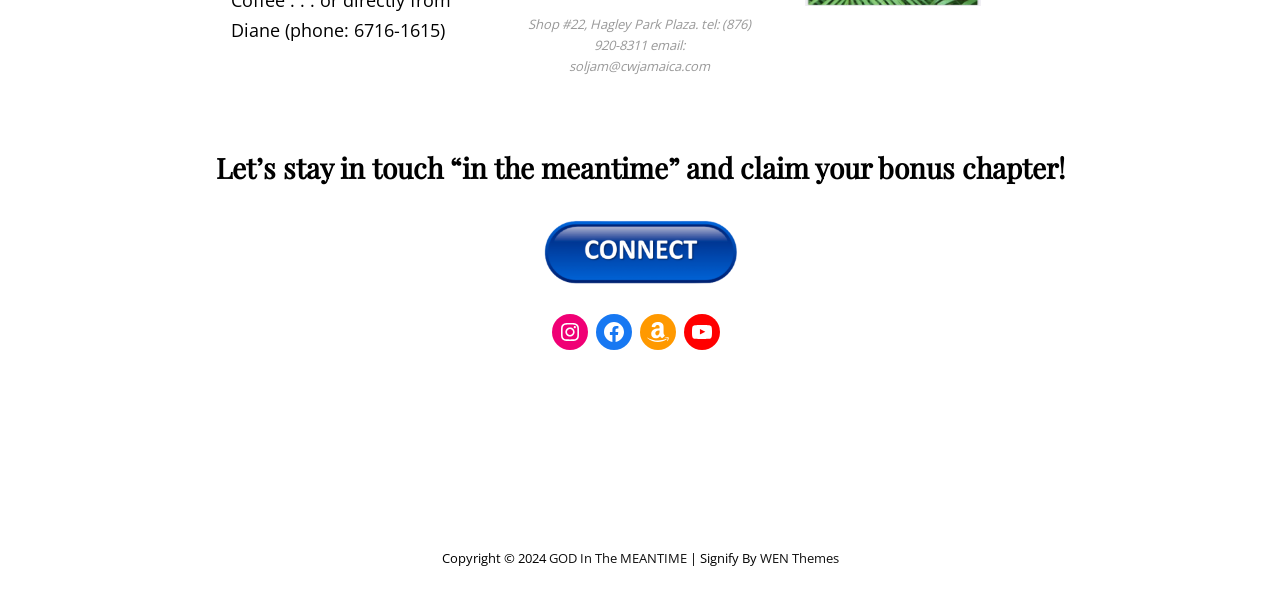Please locate the UI element described by "GOD in the MEANTIME" and provide its bounding box coordinates.

[0.429, 0.9, 0.536, 0.93]